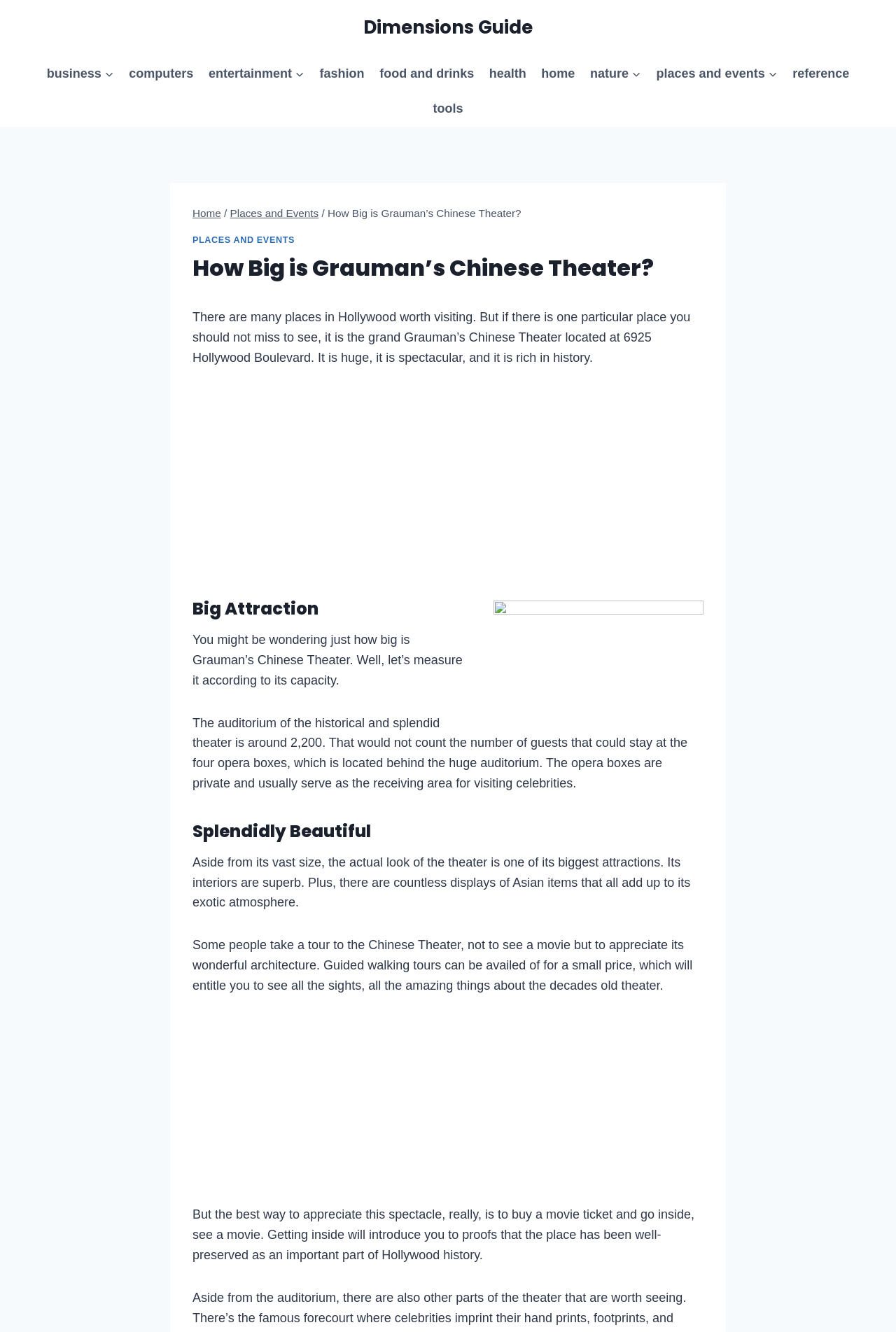Identify the bounding box coordinates for the element you need to click to achieve the following task: "Learn about laboratory clean room products". Provide the bounding box coordinates as four float numbers between 0 and 1, in the form [left, top, right, bottom].

None